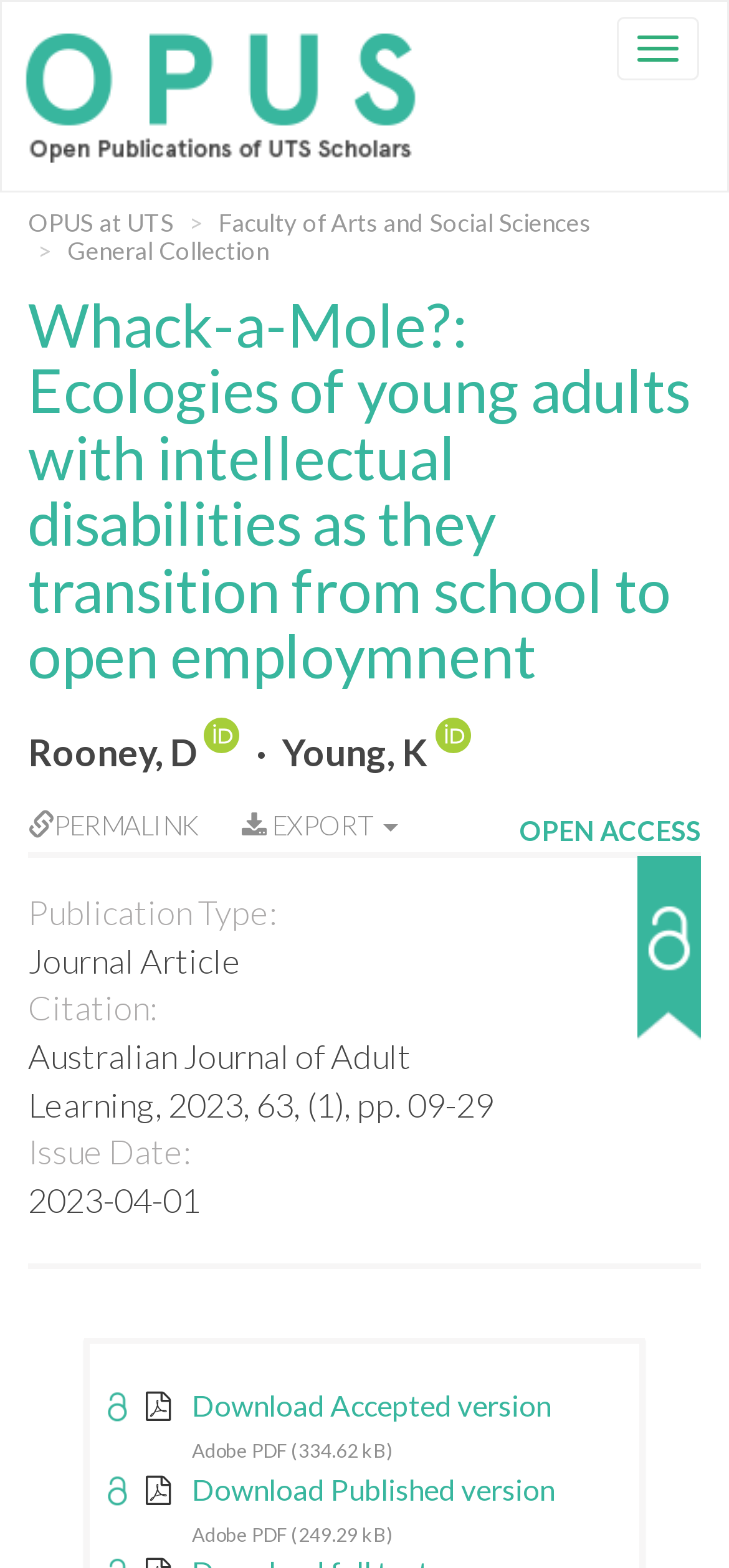What is the publication type of this article?
Use the image to answer the question with a single word or phrase.

Journal Article